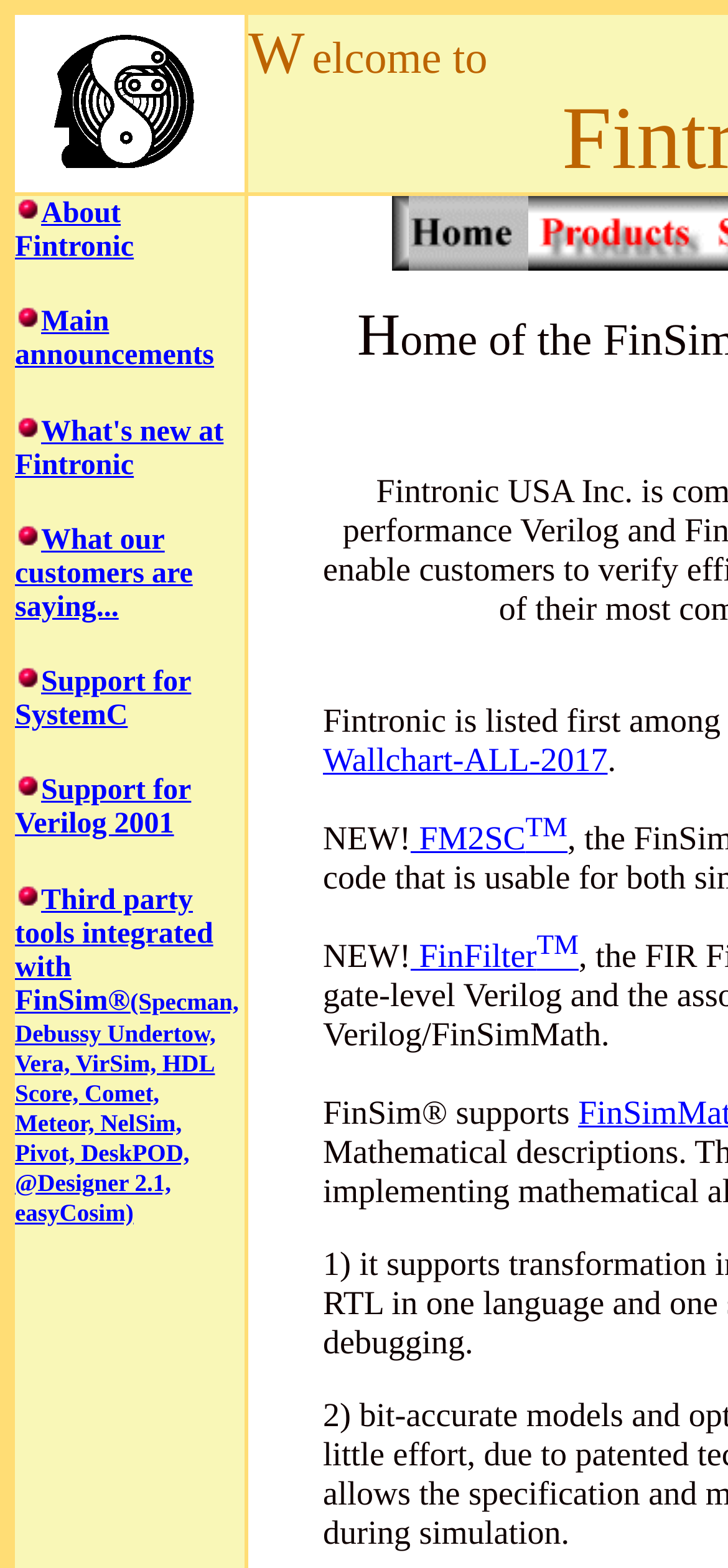Could you locate the bounding box coordinates for the section that should be clicked to accomplish this task: "Learn about Third party tools integrated with FinSim".

[0.021, 0.564, 0.328, 0.783]